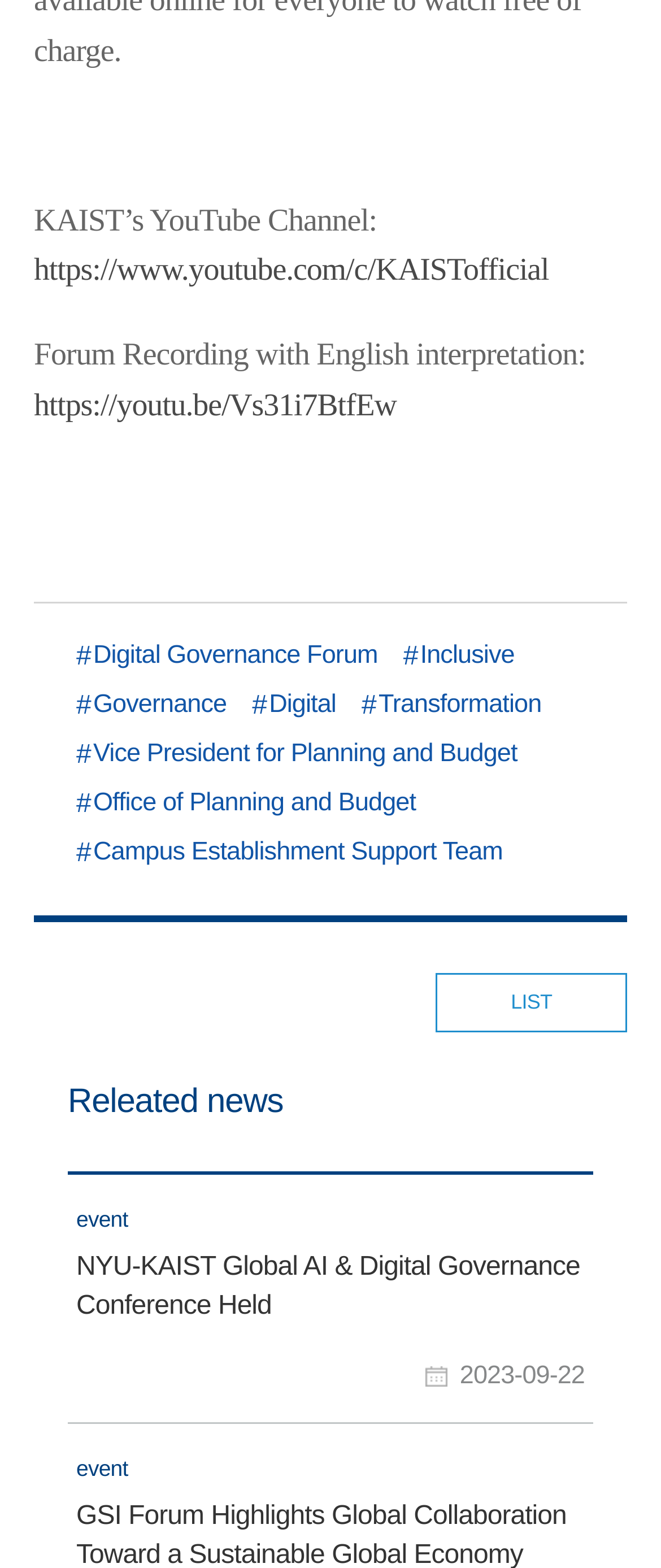Predict the bounding box of the UI element based on the description: "Campus Establishment Support Team". The coordinates should be four float numbers between 0 and 1, formatted as [left, top, right, bottom].

[0.115, 0.531, 0.773, 0.557]